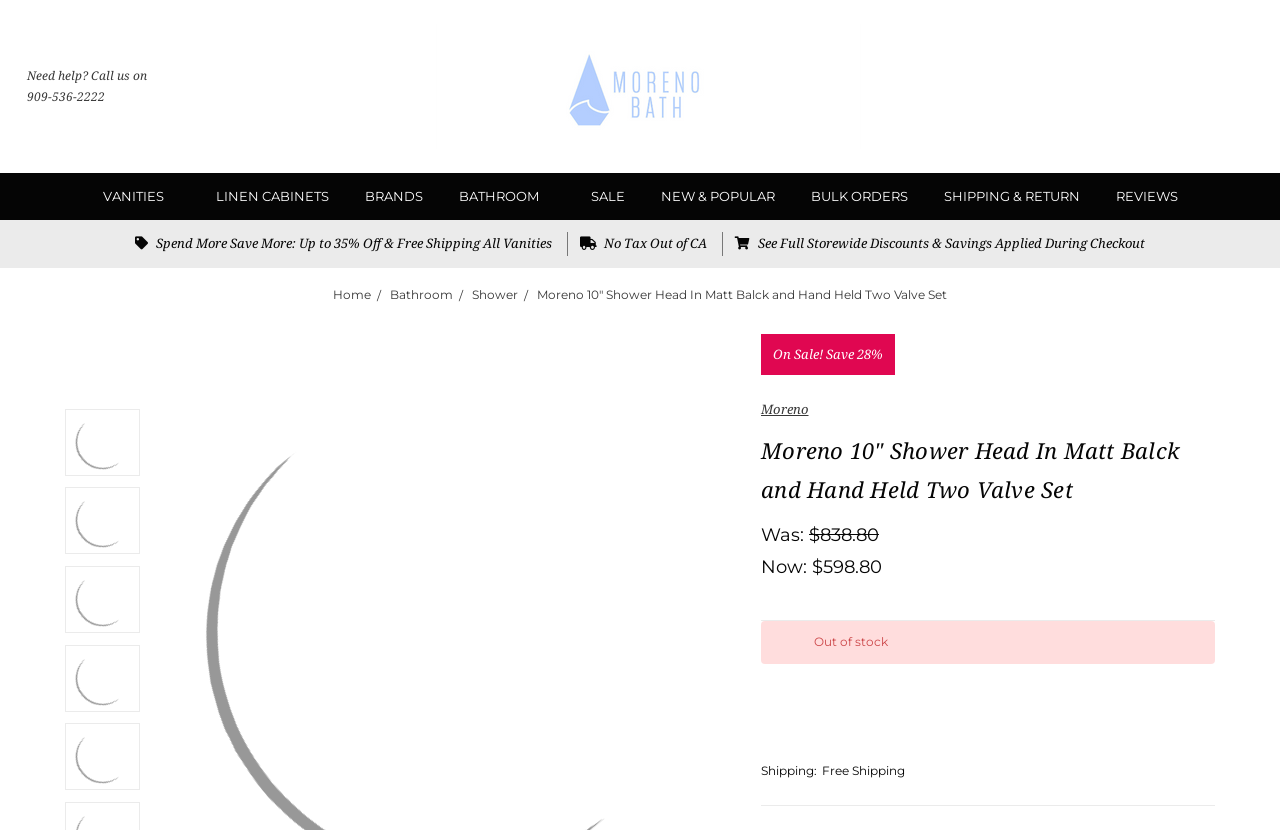Determine the bounding box coordinates for the region that must be clicked to execute the following instruction: "Search quickly".

[0.892, 0.077, 0.922, 0.132]